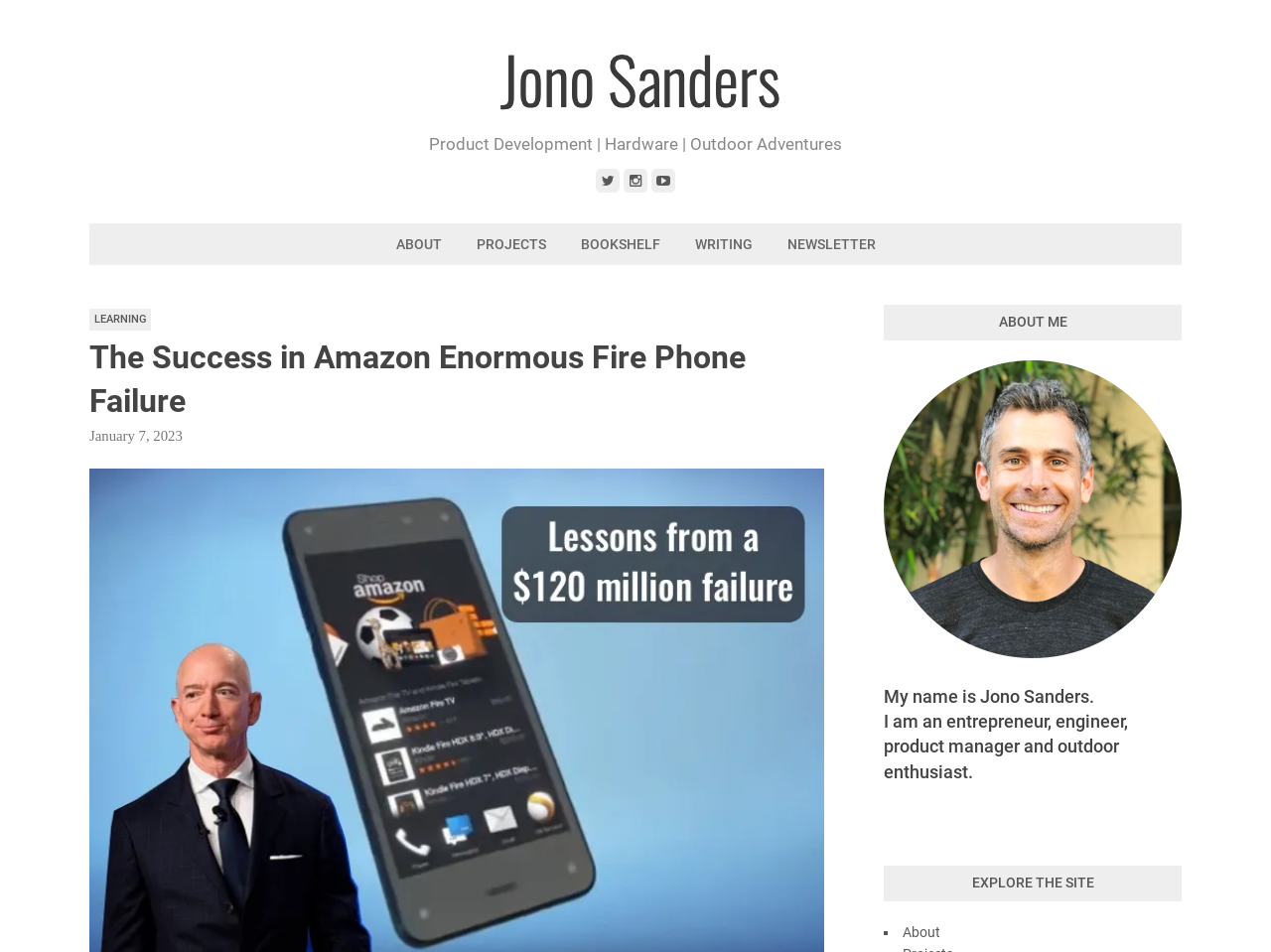Locate and extract the text of the main heading on the webpage.

The Success in Amazon Enormous Fire Phone Failure